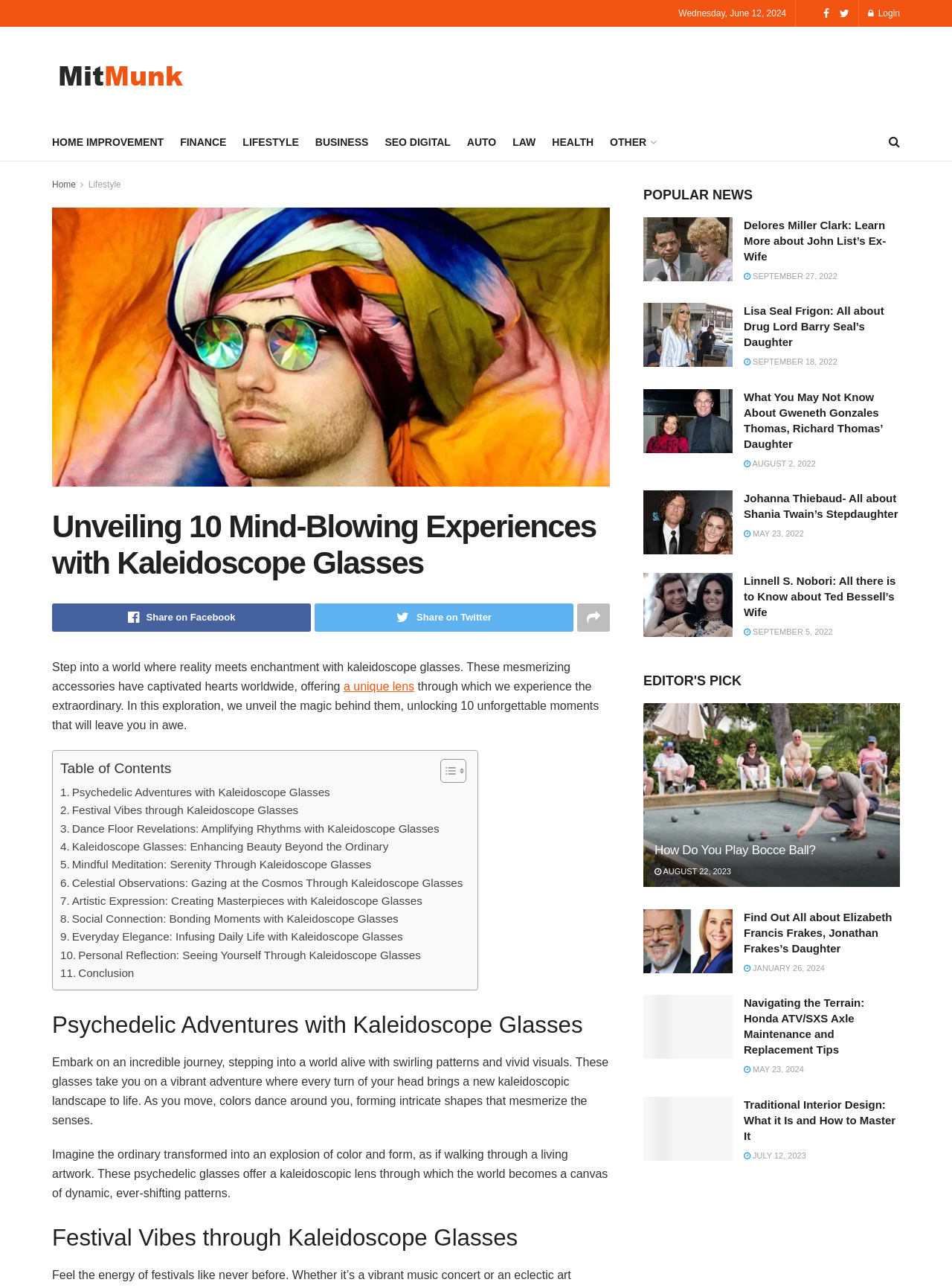Find the bounding box coordinates of the clickable area that will achieve the following instruction: "Click on the 'HOME IMPROVEMENT' link".

[0.055, 0.102, 0.172, 0.118]